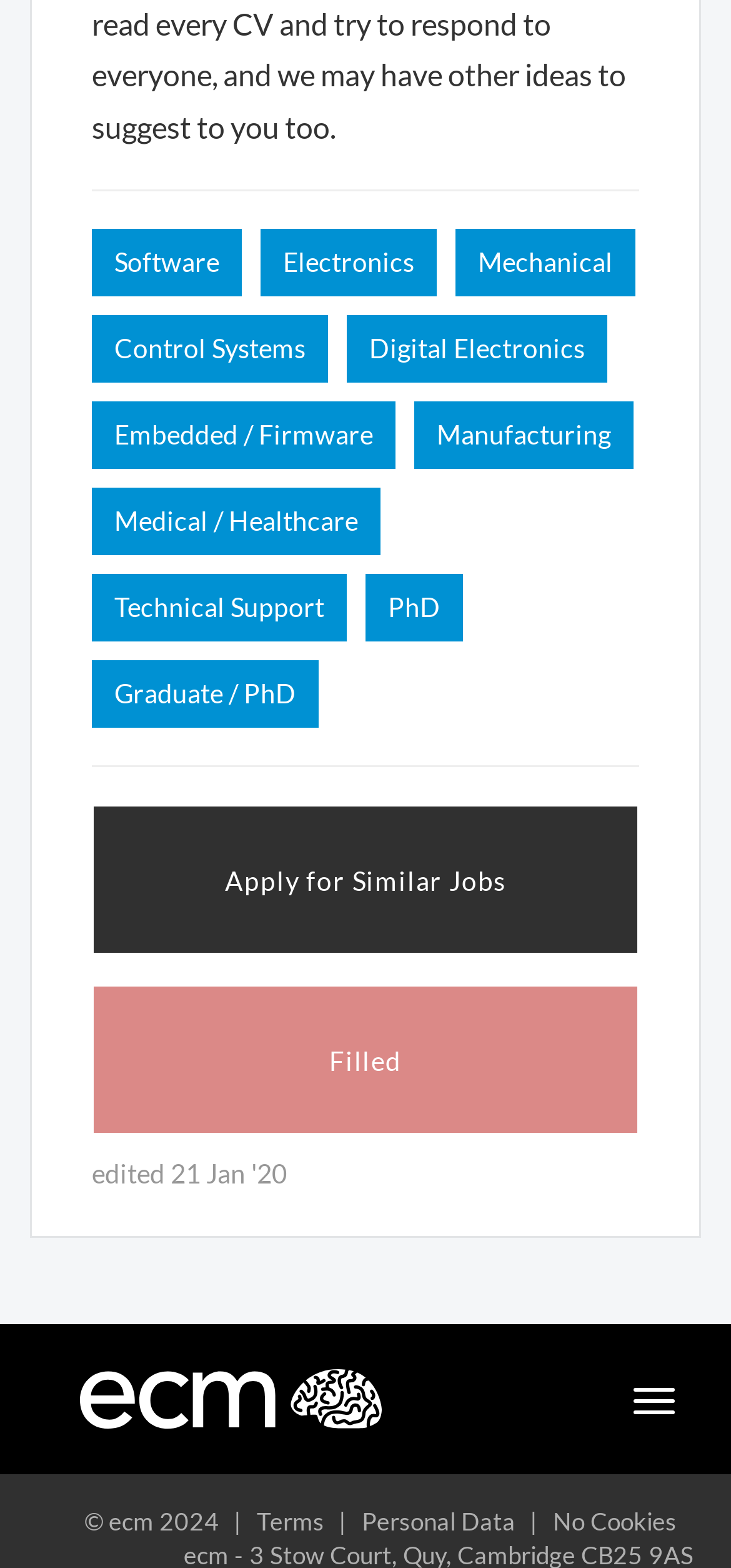What is the copyright year of the website?
Based on the screenshot, provide a one-word or short-phrase response.

2024